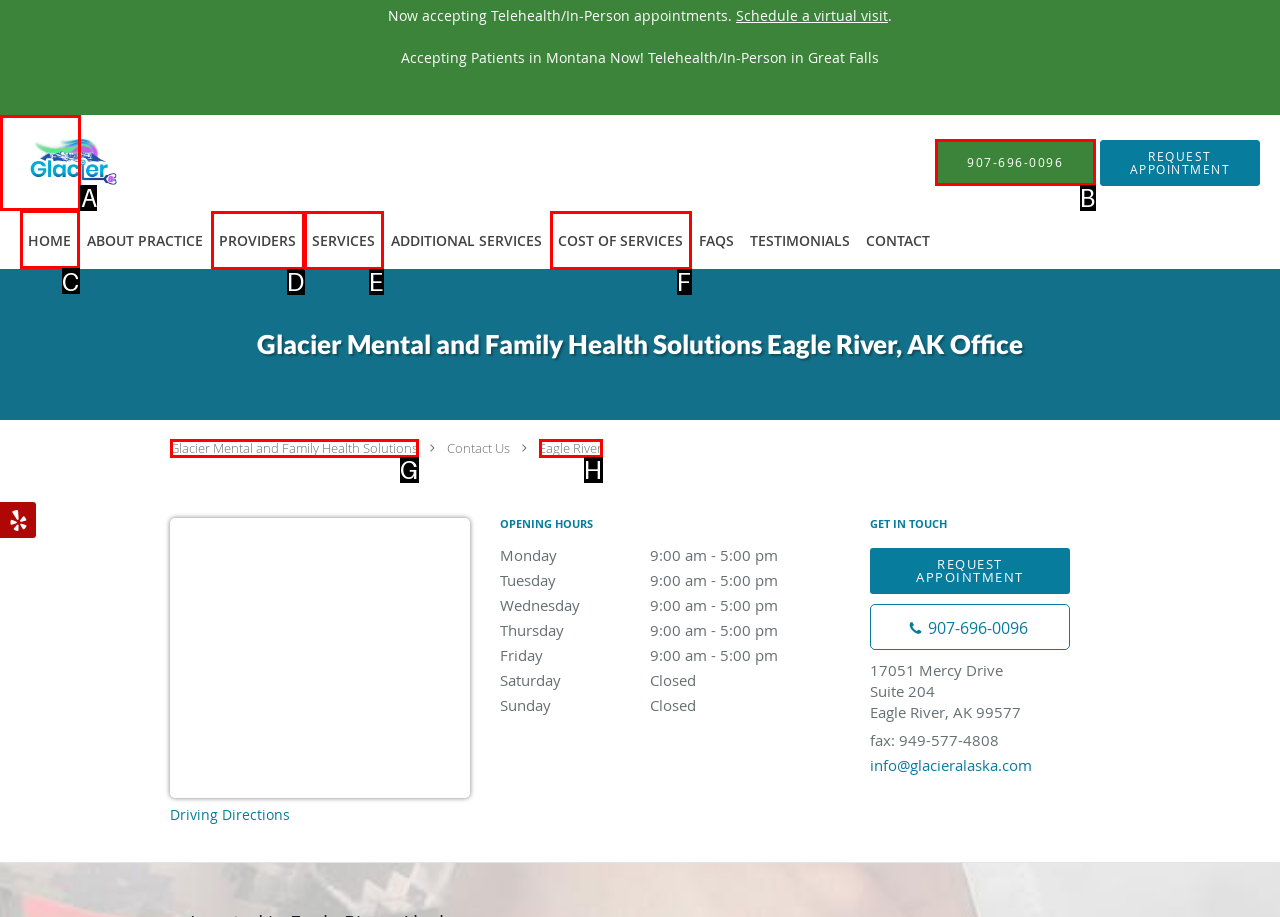Identify the correct option to click in order to complete this task: Visit the home page
Answer with the letter of the chosen option directly.

C